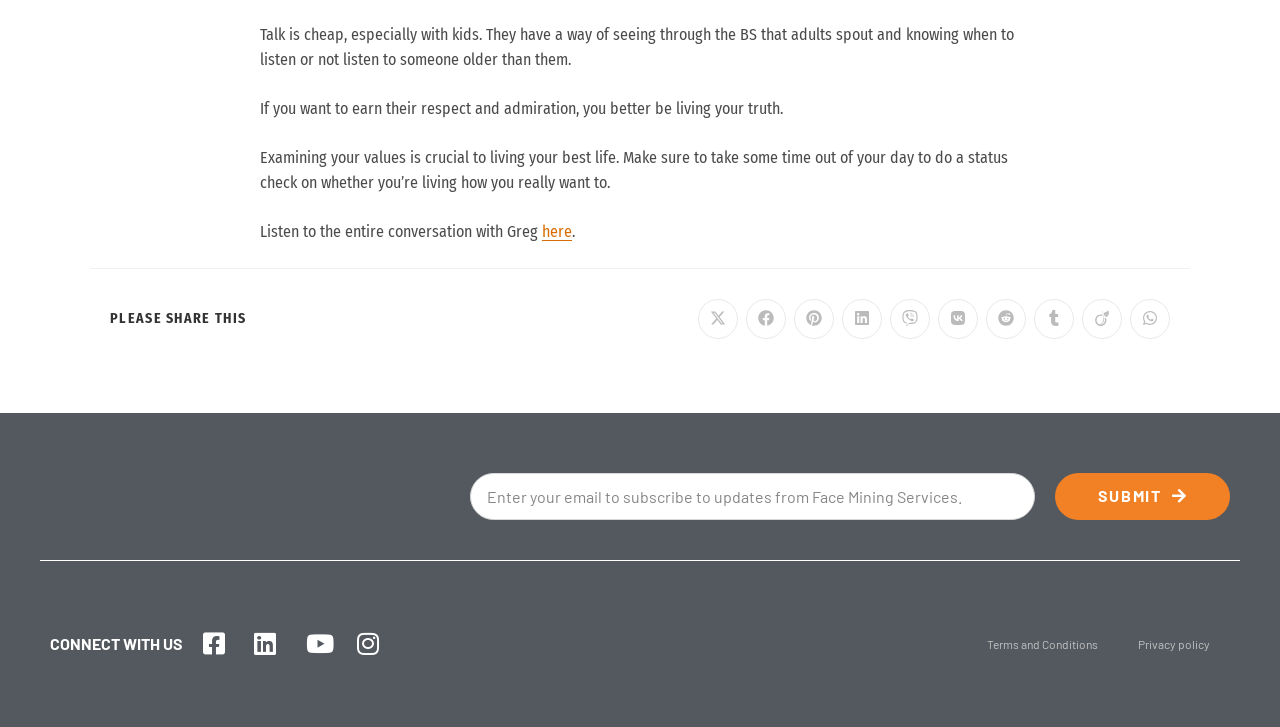What is the main topic of the webpage?
Respond to the question with a well-detailed and thorough answer.

The webpage appears to be discussing the importance of living one's truth, especially when it comes to earning the respect and admiration of children. The static text elements on the page mention the need to examine one's values and live authentically.